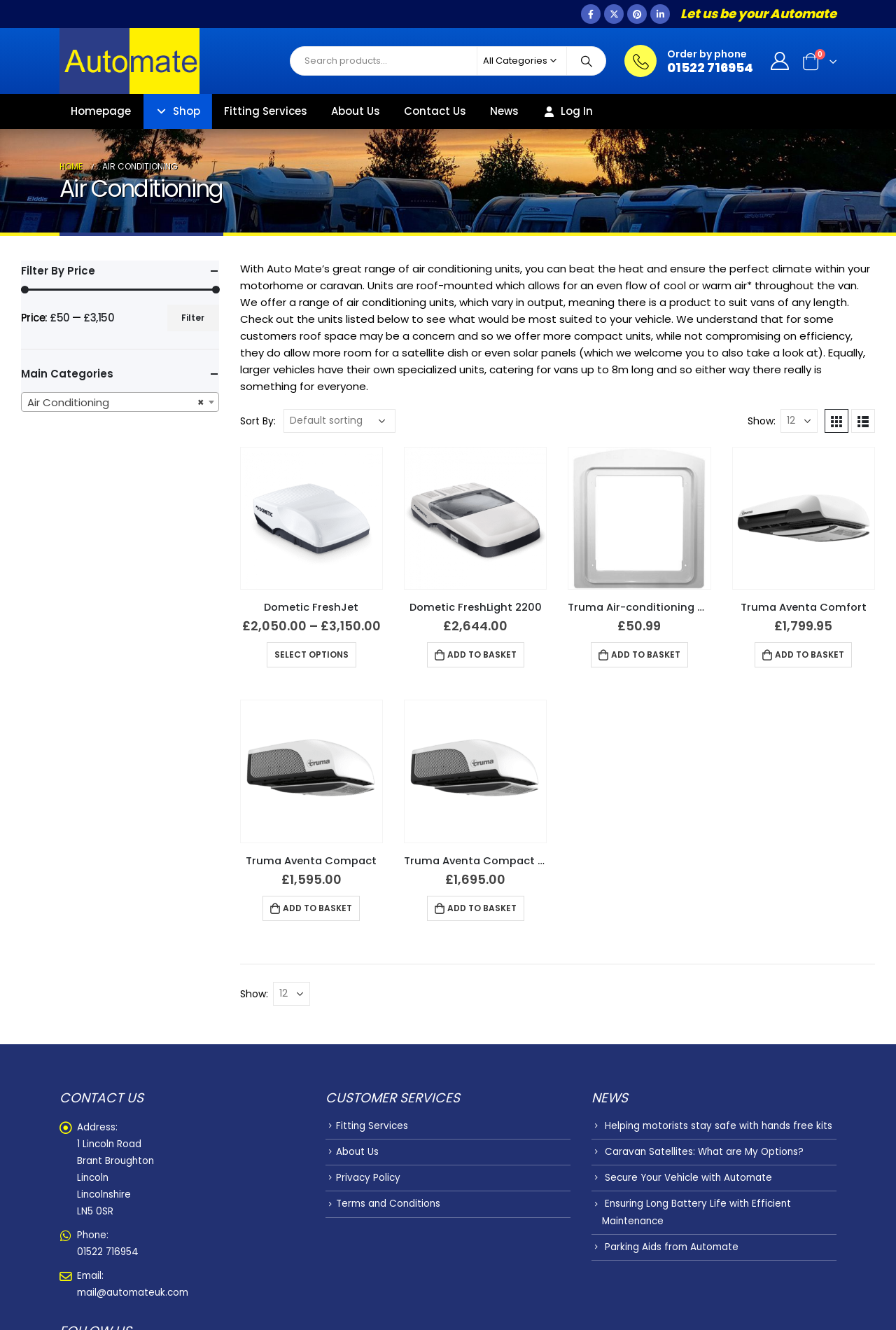What is the price of the Dometic FreshJet air conditioning unit?
Look at the screenshot and respond with a single word or phrase.

£2,050.00